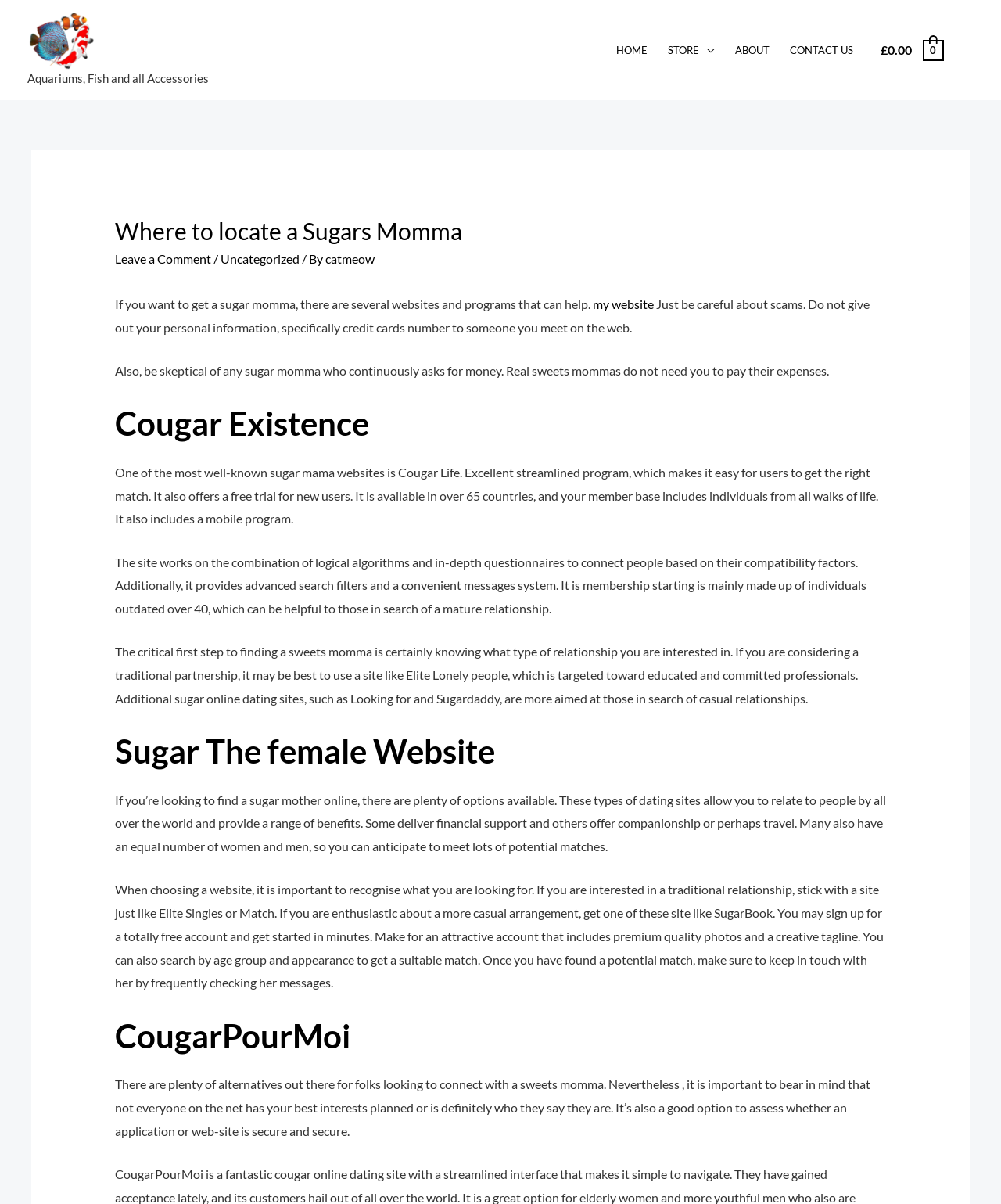Provide a single word or phrase to answer the given question: 
What should you be cautious of when using sugar momma websites?

Scams